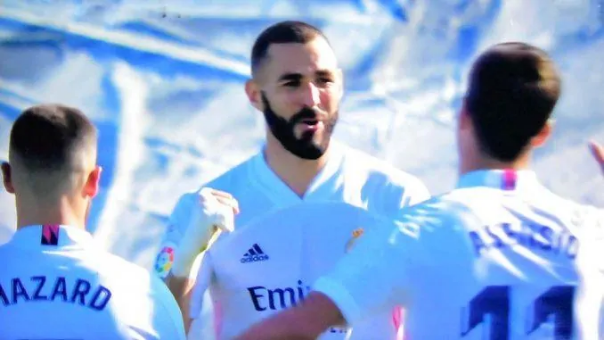What is the background of the image?
From the screenshot, supply a one-word or short-phrase answer.

Soft blur